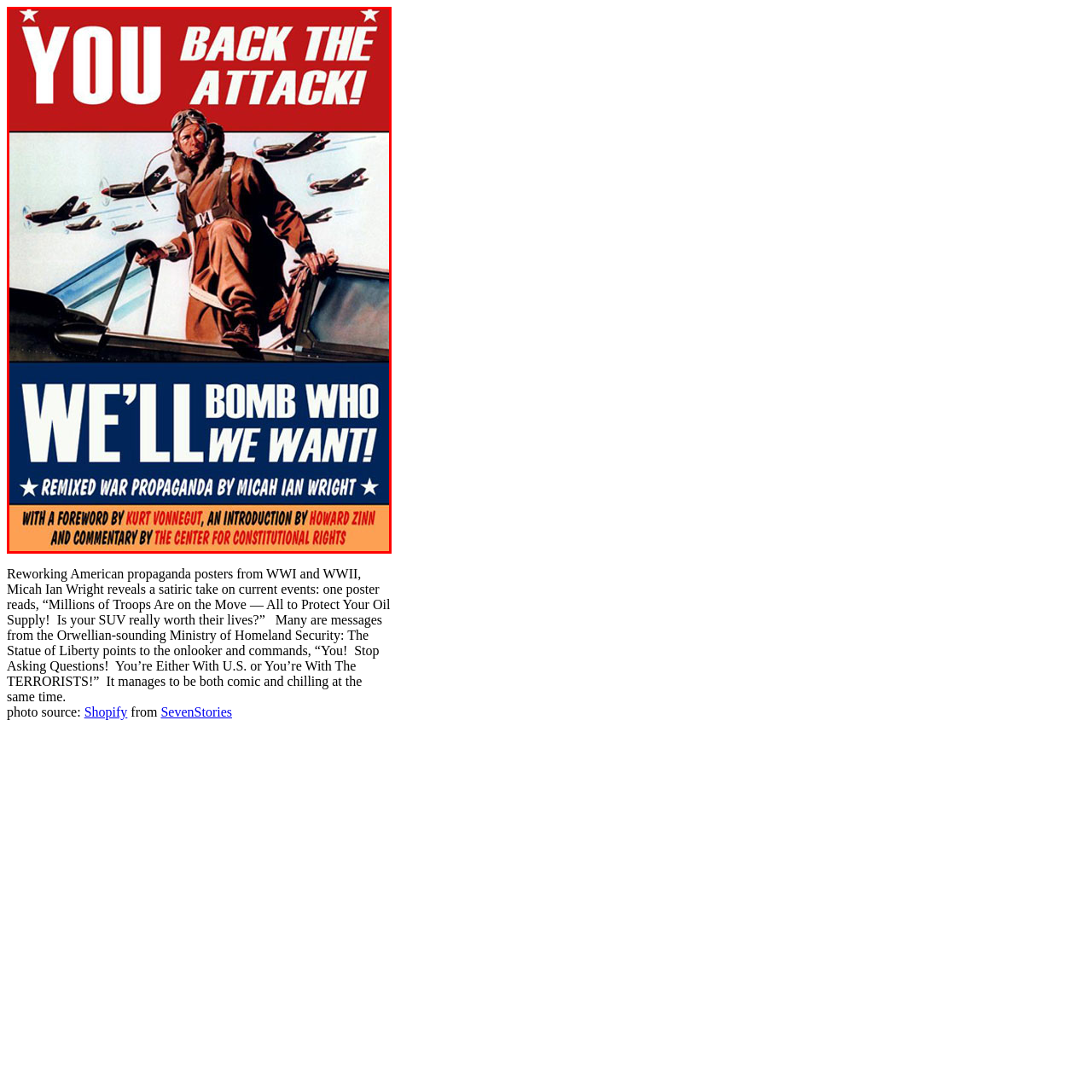Observe the area inside the red box, What is the theme of Micah Ian Wright's artwork? Respond with a single word or phrase.

War and patriotism